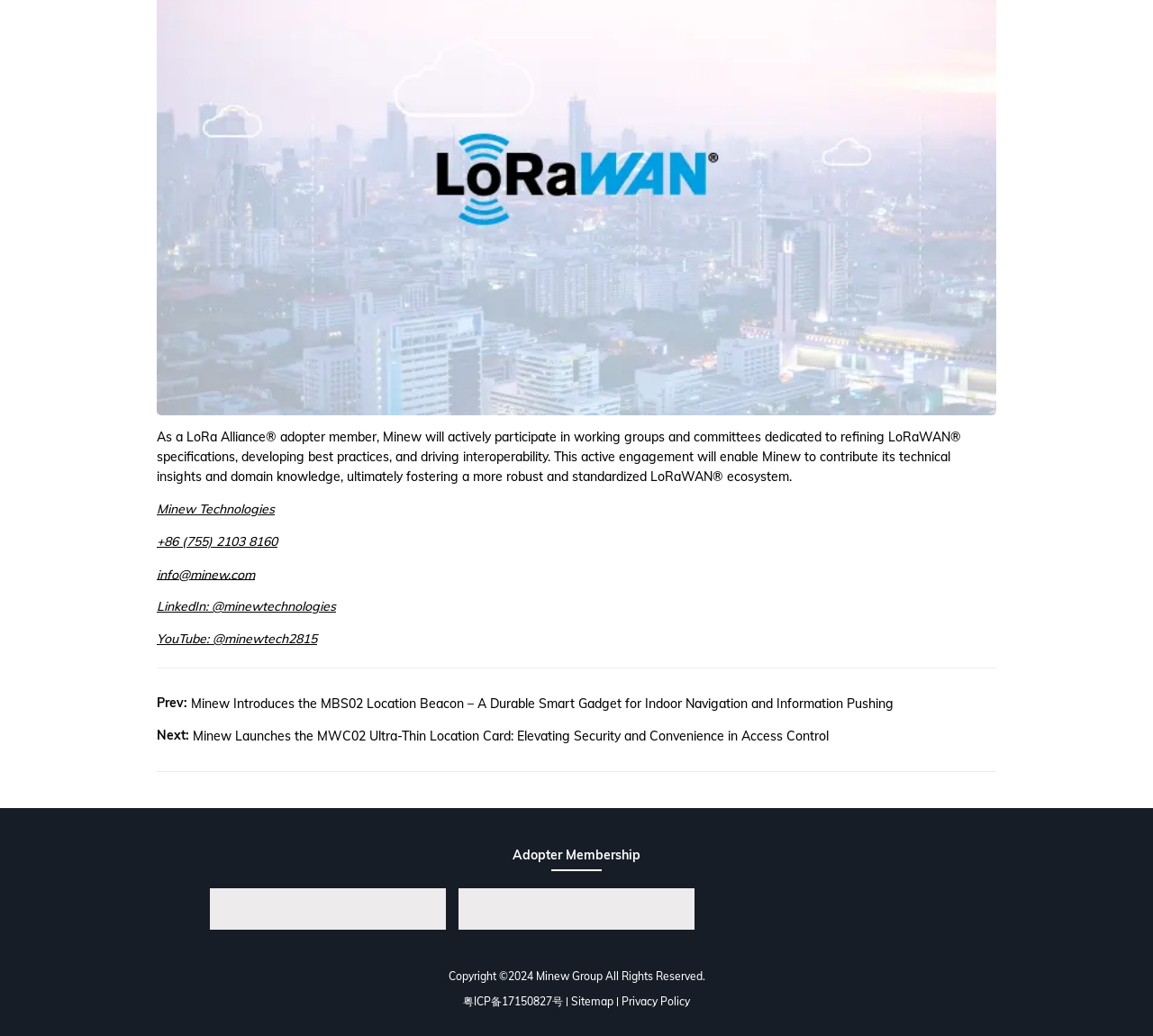Please answer the following question as detailed as possible based on the image: 
What is the phone number?

The phone number is obtained from the StaticText element with the text '+86 (755) 2103 8160' located at the top of the webpage.